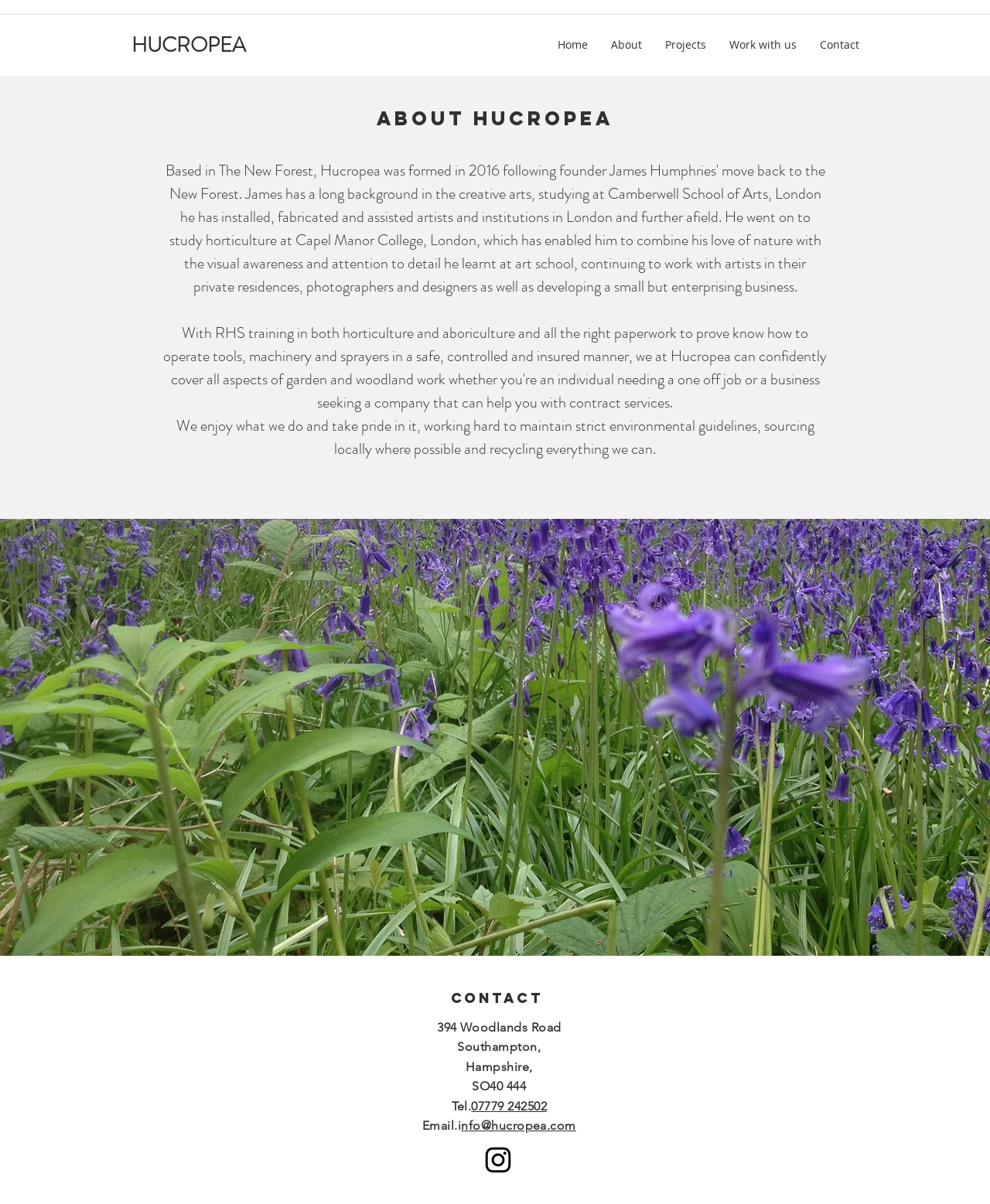What is the company's email address?
Based on the image, provide your answer in one word or phrase.

info@hucropea.com